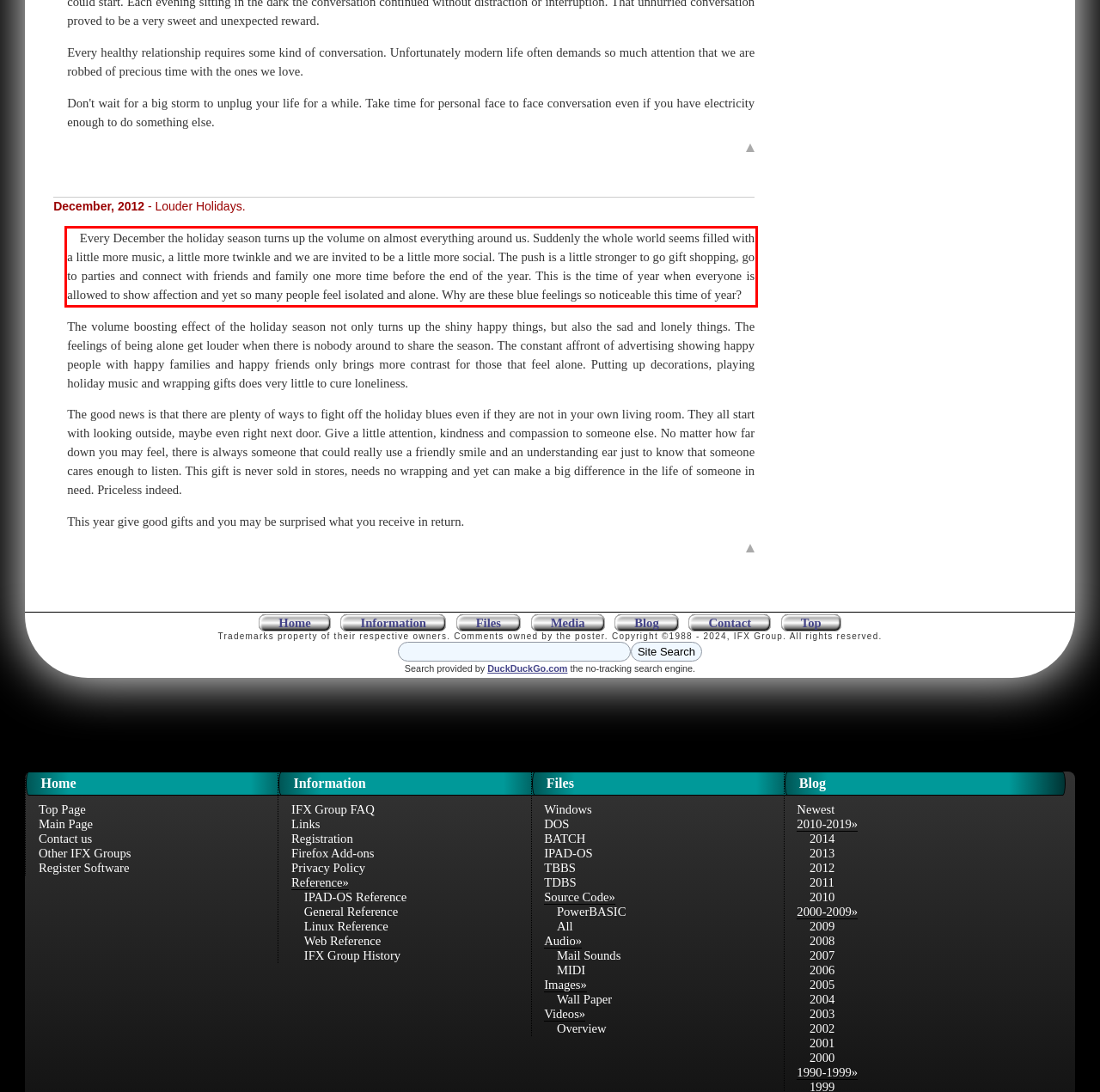Review the webpage screenshot provided, and perform OCR to extract the text from the red bounding box.

Every December the holiday season turns up the volume on almost everything around us. Suddenly the whole world seems filled with a little more music, a little more twinkle and we are invited to be a little more social. The push is a little stronger to go gift shopping, go to parties and connect with friends and family one more time before the end of the year. This is the time of year when everyone is allowed to show affection and yet so many people feel isolated and alone. Why are these blue feelings so noticeable this time of year?